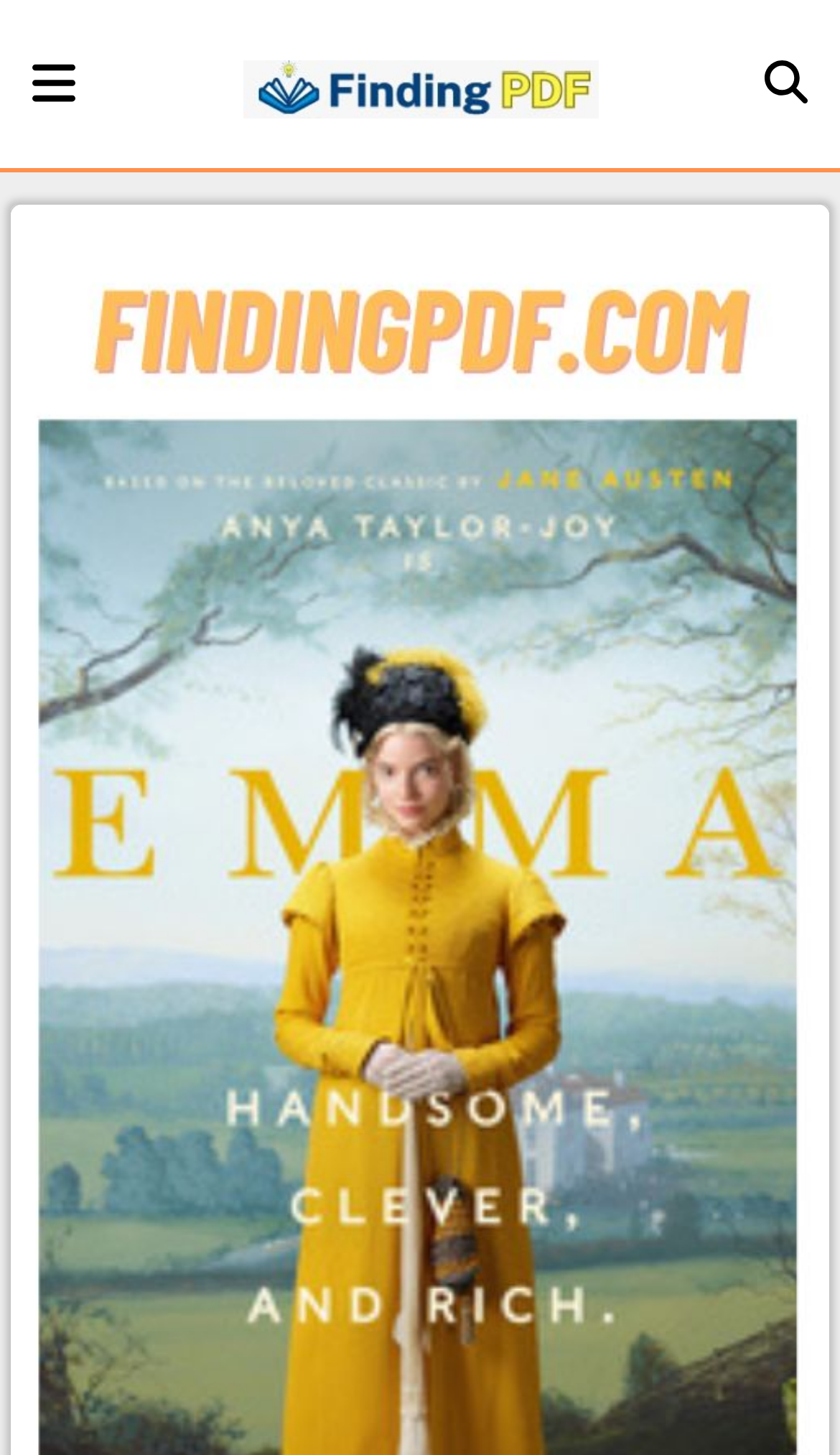Determine the main headline from the webpage and extract its text.

Emma e-book – findingpdf